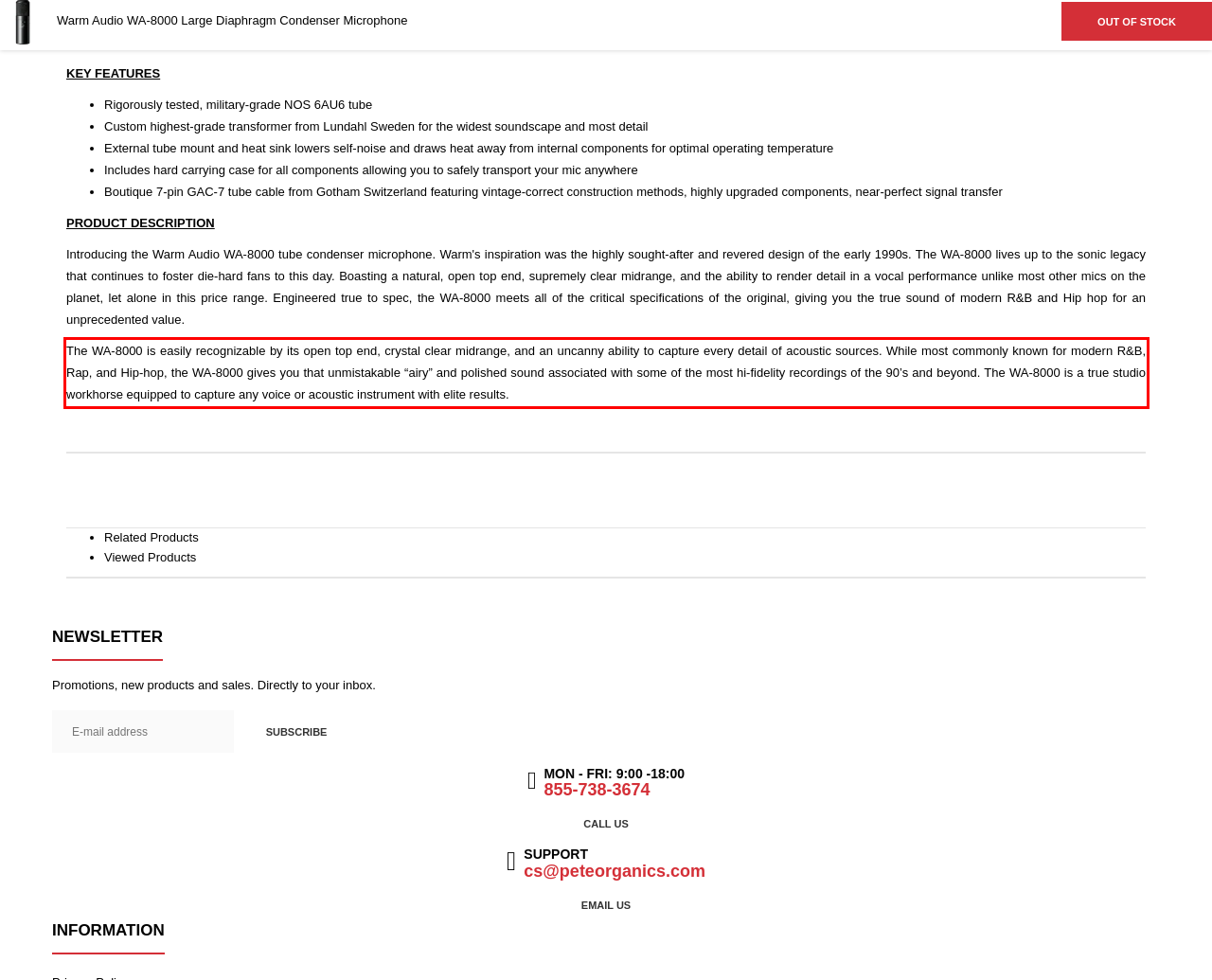Identify the red bounding box in the webpage screenshot and perform OCR to generate the text content enclosed.

The WA-8000 is easily recognizable by its open top end, crystal clear midrange, and an uncanny ability to capture every detail of acoustic sources. While most commonly known for modern R&B, Rap, and Hip-hop, the WA-8000 gives you that unmistakable “airy” and polished sound associated with some of the most hi-fidelity recordings of the 90’s and beyond. The WA-8000 is a true studio workhorse equipped to capture any voice or acoustic instrument with elite results.